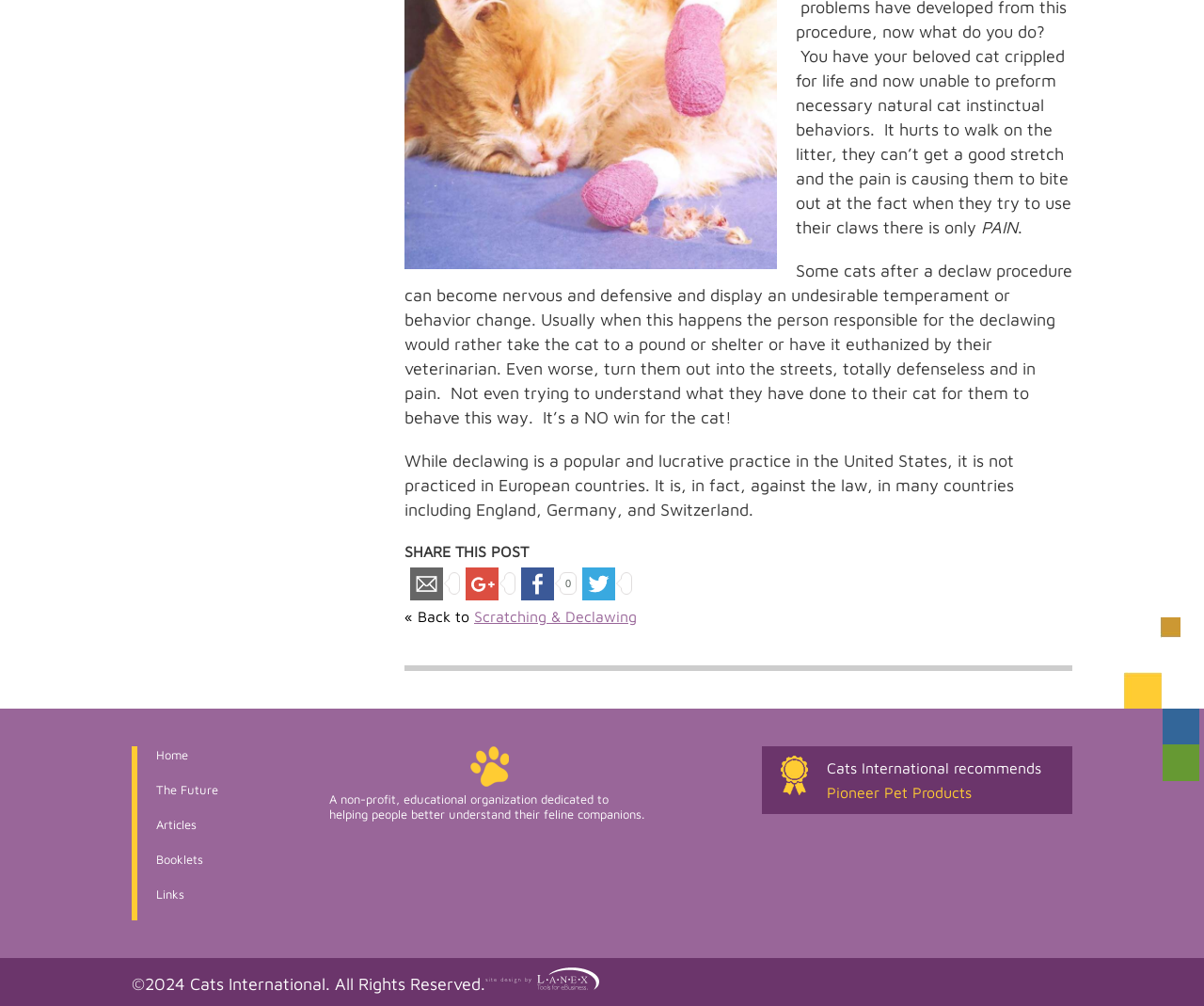Based on the image, provide a detailed response to the question:
What is the copyright year of the webpage?

The copyright year is mentioned at the bottom of the webpage, stating '©2024 Cats International. All Rights Reserved.'